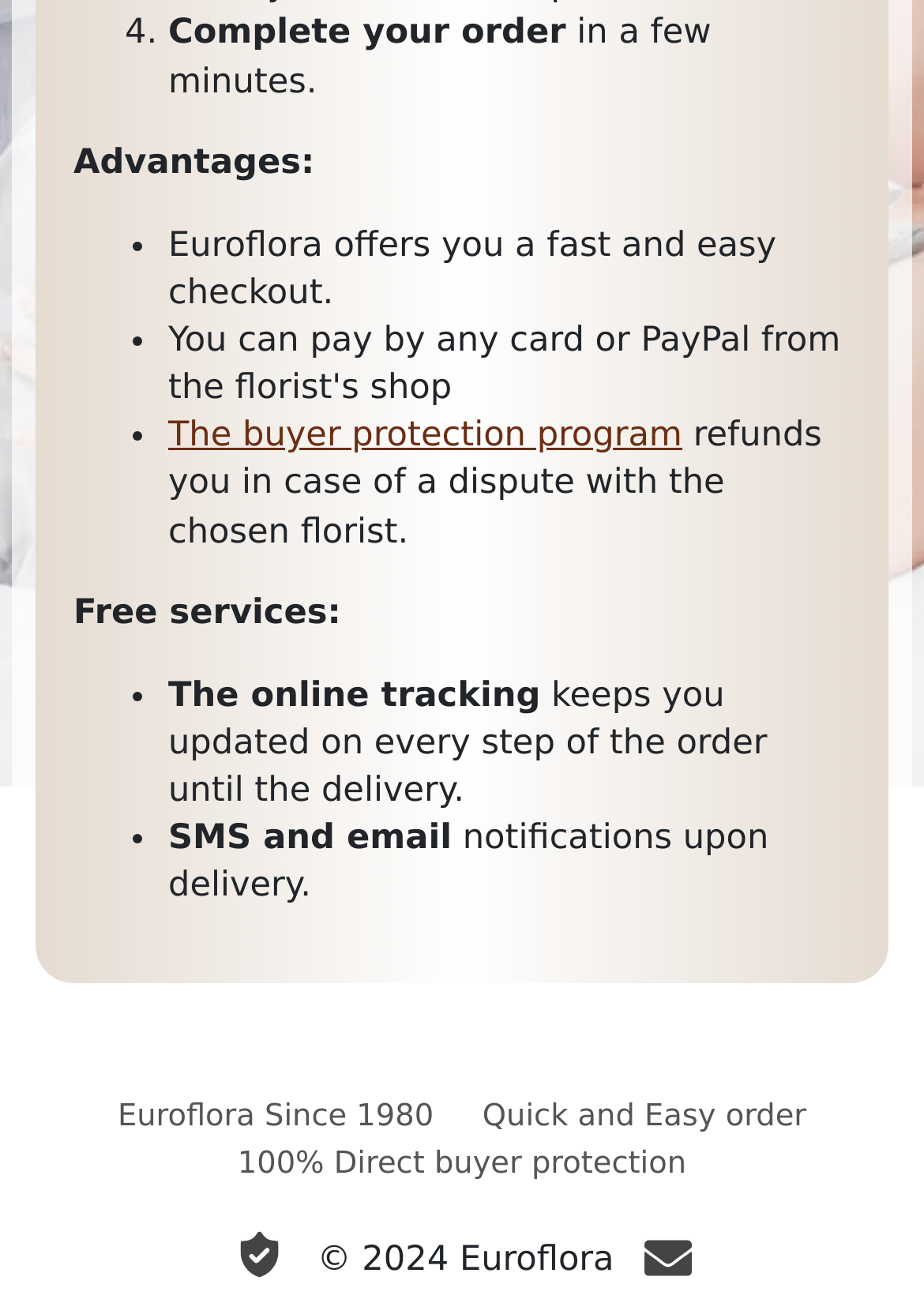Using the given element description, provide the bounding box coordinates (top-left x, top-left y, bottom-right x, bottom-right y) for the corresponding UI element in the screenshot: 100% Direct buyer protection

[0.237, 0.881, 0.763, 0.908]